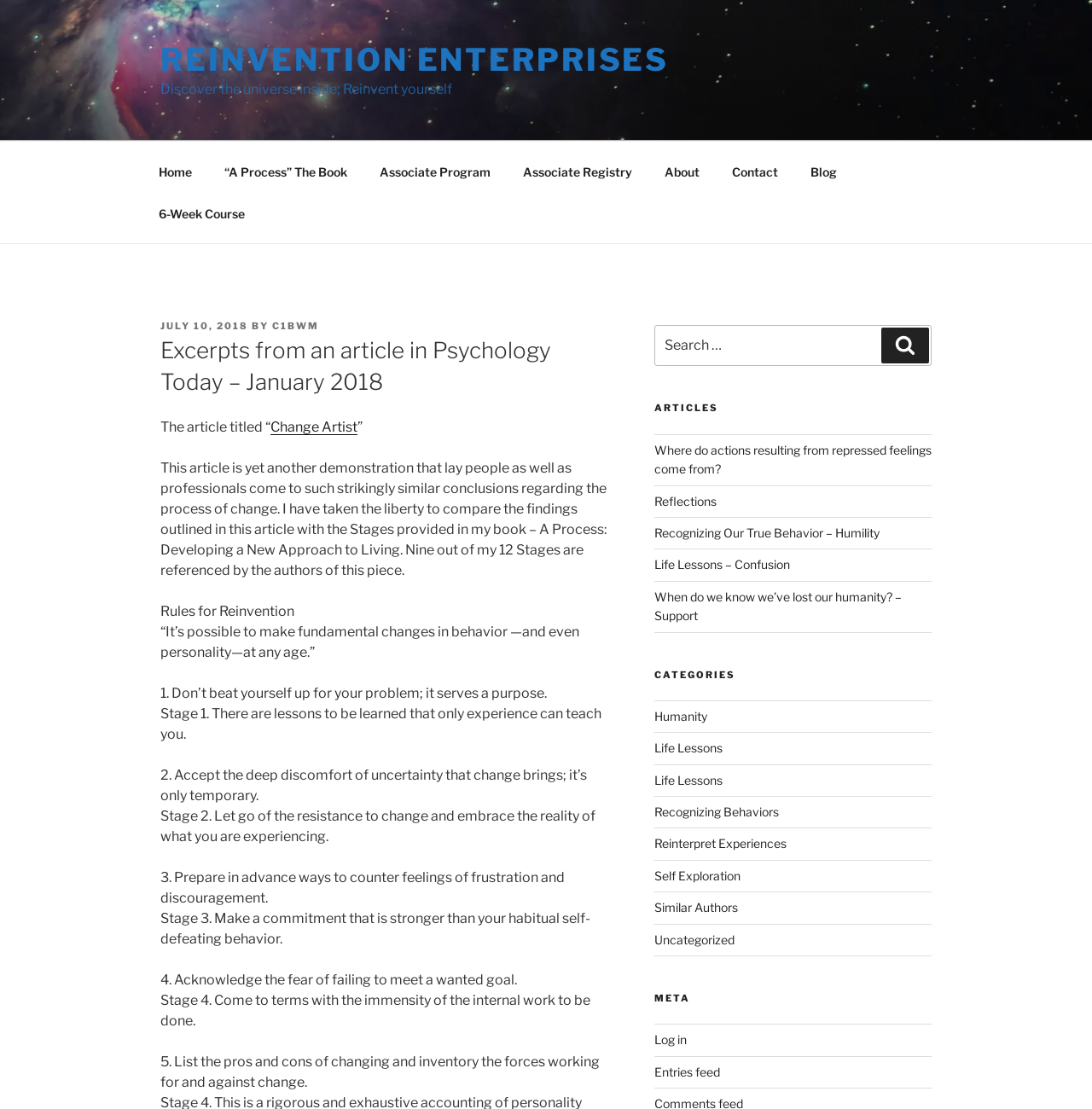Please identify the bounding box coordinates of where to click in order to follow the instruction: "View the 'ARTICLES' section".

[0.599, 0.363, 0.853, 0.374]